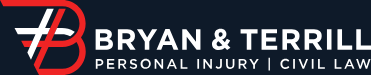What type of law does the firm specialize in?
Please answer using one word or phrase, based on the screenshot.

Personal injury and civil law